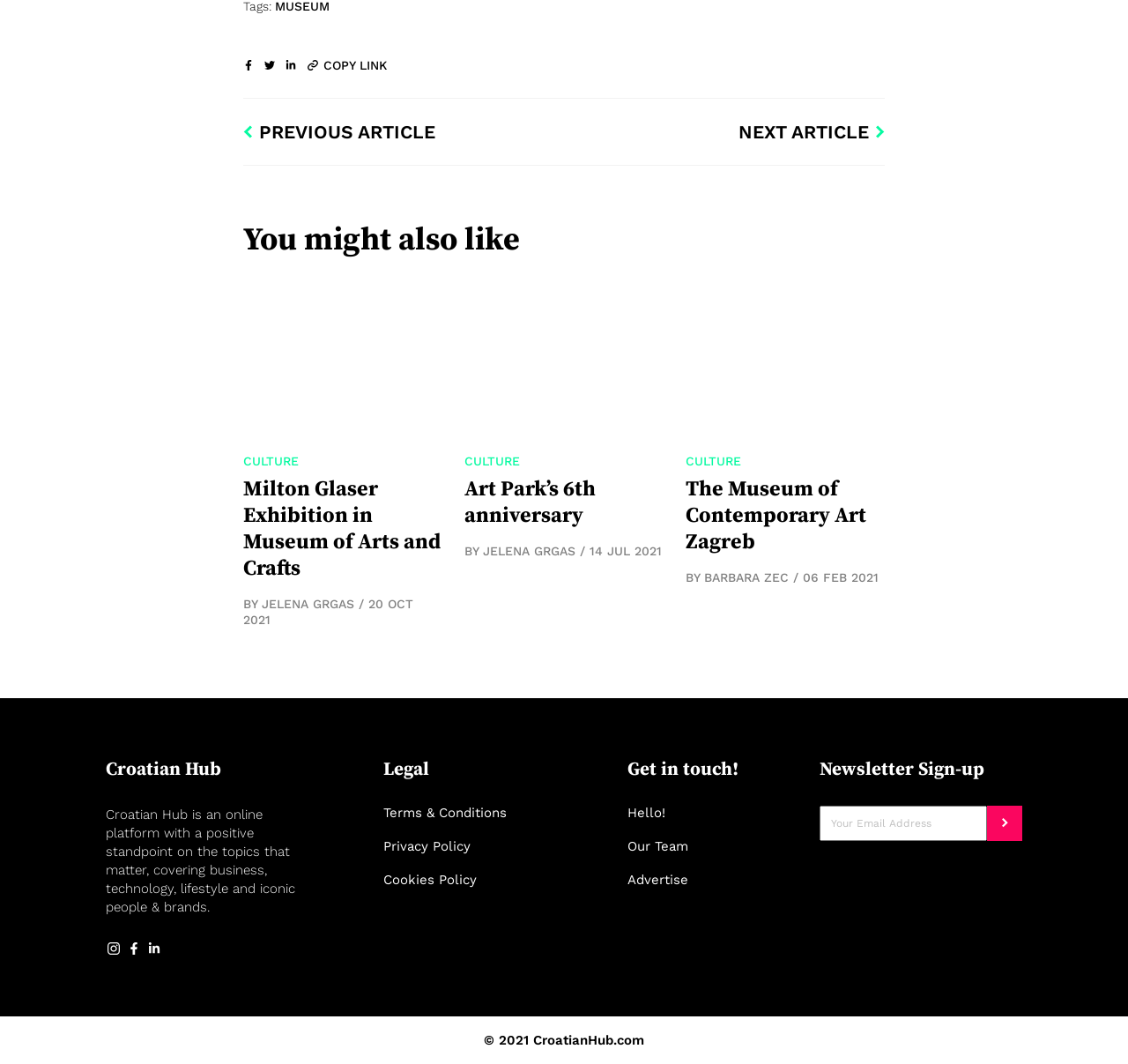How many article links are displayed on the webpage?
Answer with a single word or short phrase according to what you see in the image.

3